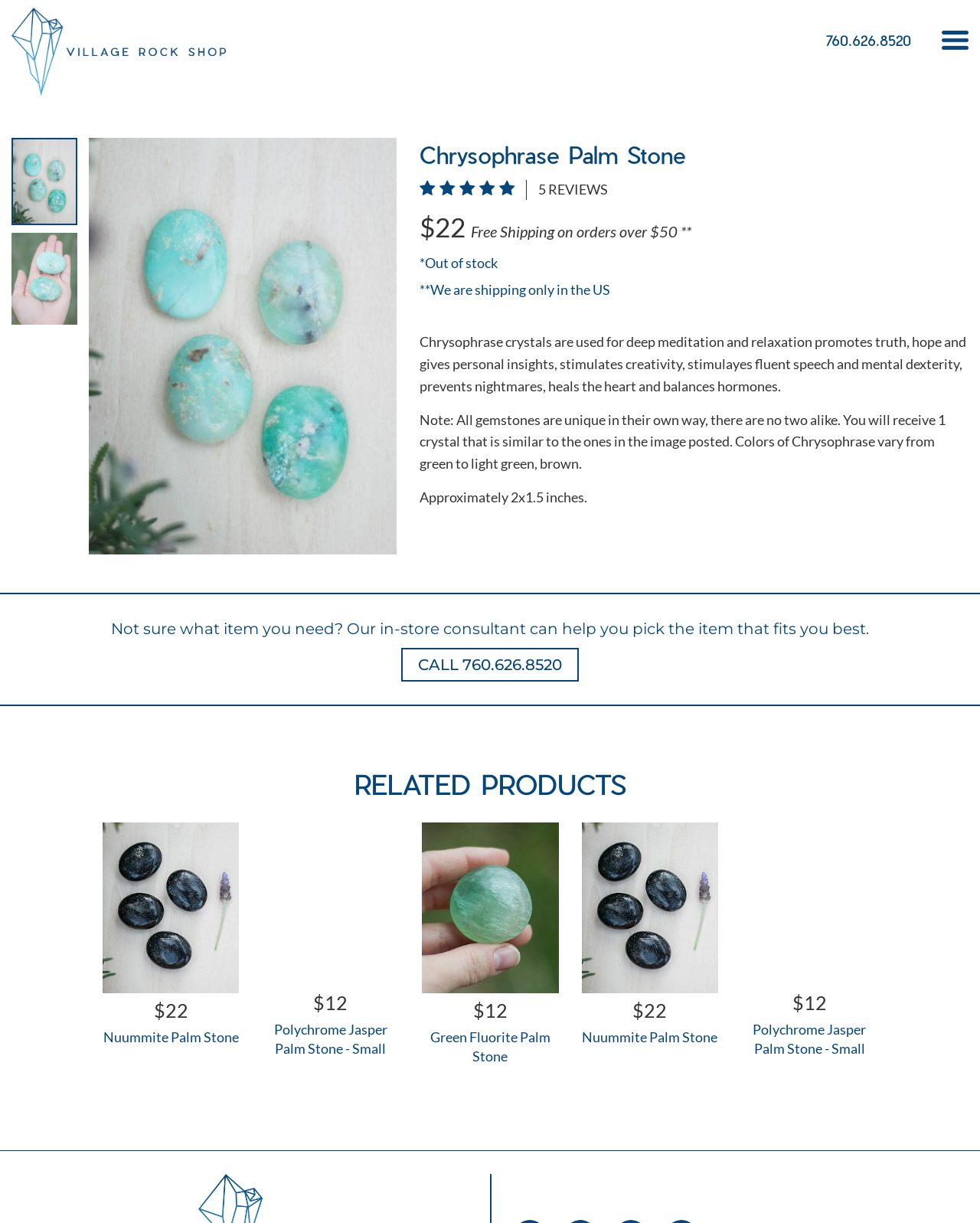Extract the bounding box coordinates for the UI element described as: "Nuummite Palm Stone".

[0.593, 0.834, 0.733, 0.865]